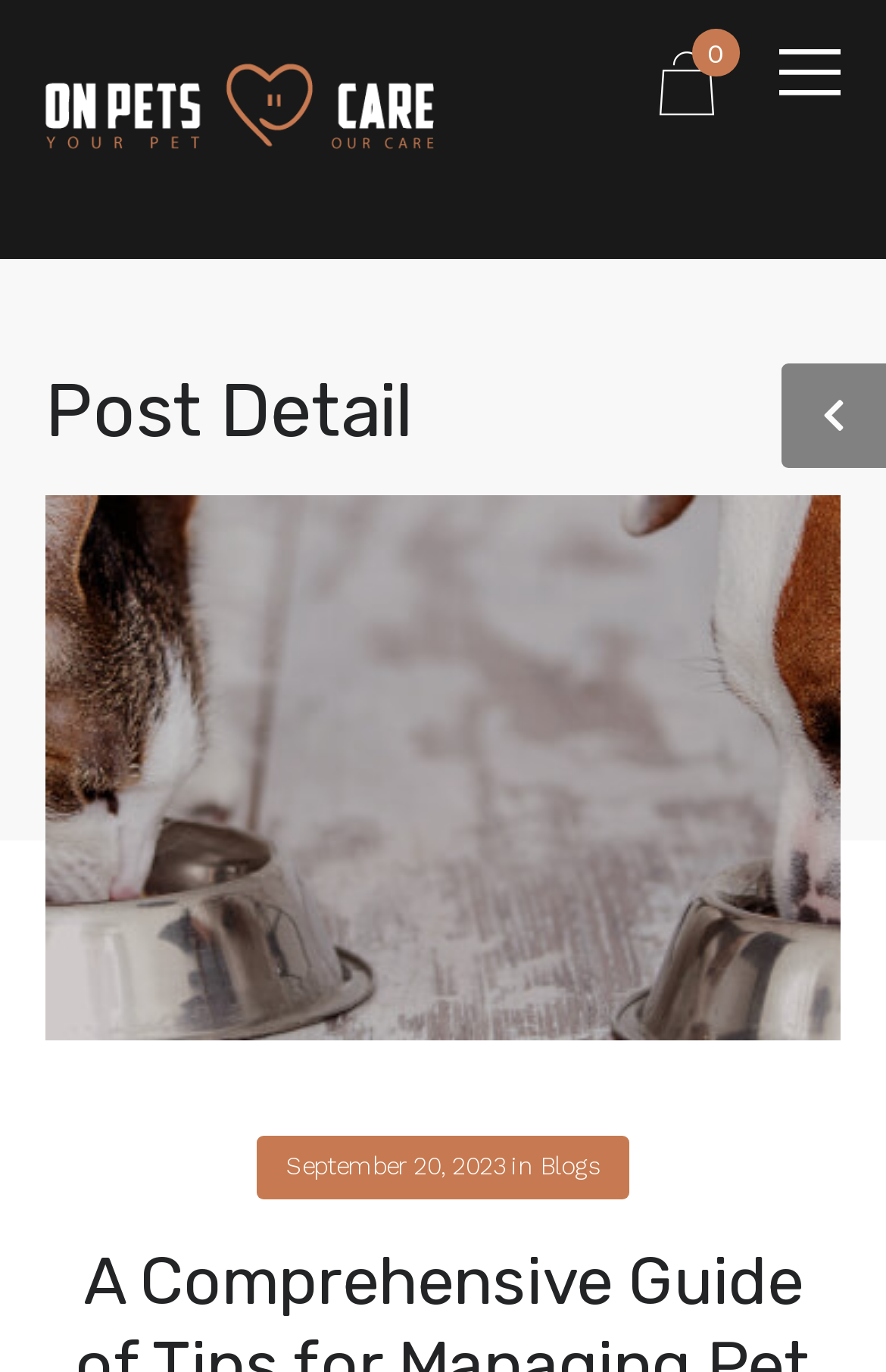Provide a thorough description of this webpage.

The webpage is about pet care, specifically focusing on managing pet allergies. At the top, there is a link to a pet supplies store in the USA, accompanied by an image. To the right of this link, there is a small icon with a number "0" inside. Further to the right, there is a link to a mobile menu.

Below these top elements, there is a heading titled "Post Detail". Underneath this heading, there is a large image that spans most of the width of the page. Within this image, there are several links, including one with a calendar icon, a date "September 20, 2023", a word "in", and a link to "Blogs".

At the bottom of the page, there is a notice about agreeing to the website's privacy policy, with a link to the policy. Next to this notice, there is a small period. On the far right, there is a link to close the cookie consent.

The main content of the webpage, as indicated by the meta description, is about discovering effective tips for managing pet allergies and enjoying a sniffle-free life with pets. However, this content is not explicitly described in the accessibility tree.